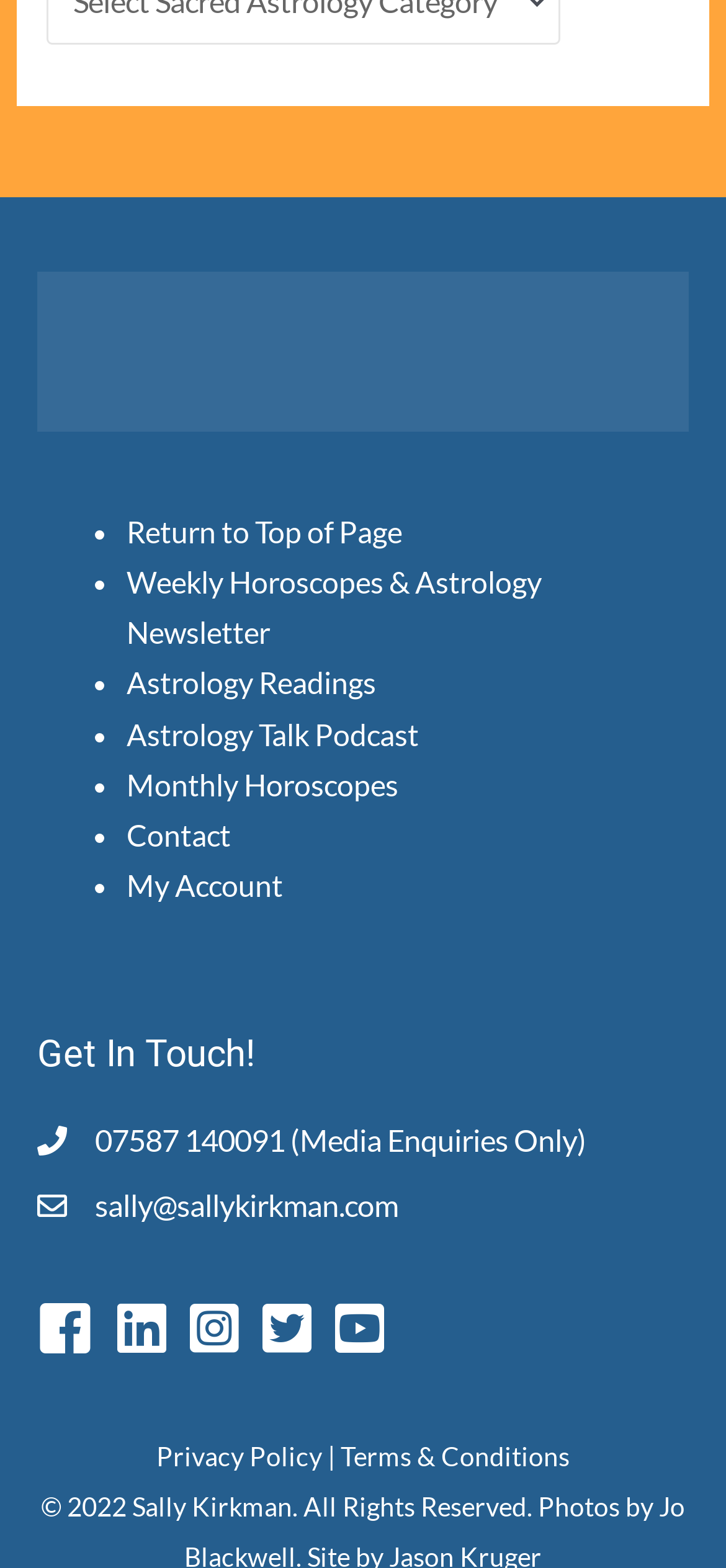Could you locate the bounding box coordinates for the section that should be clicked to accomplish this task: "Return to top of page".

[0.174, 0.328, 0.554, 0.35]